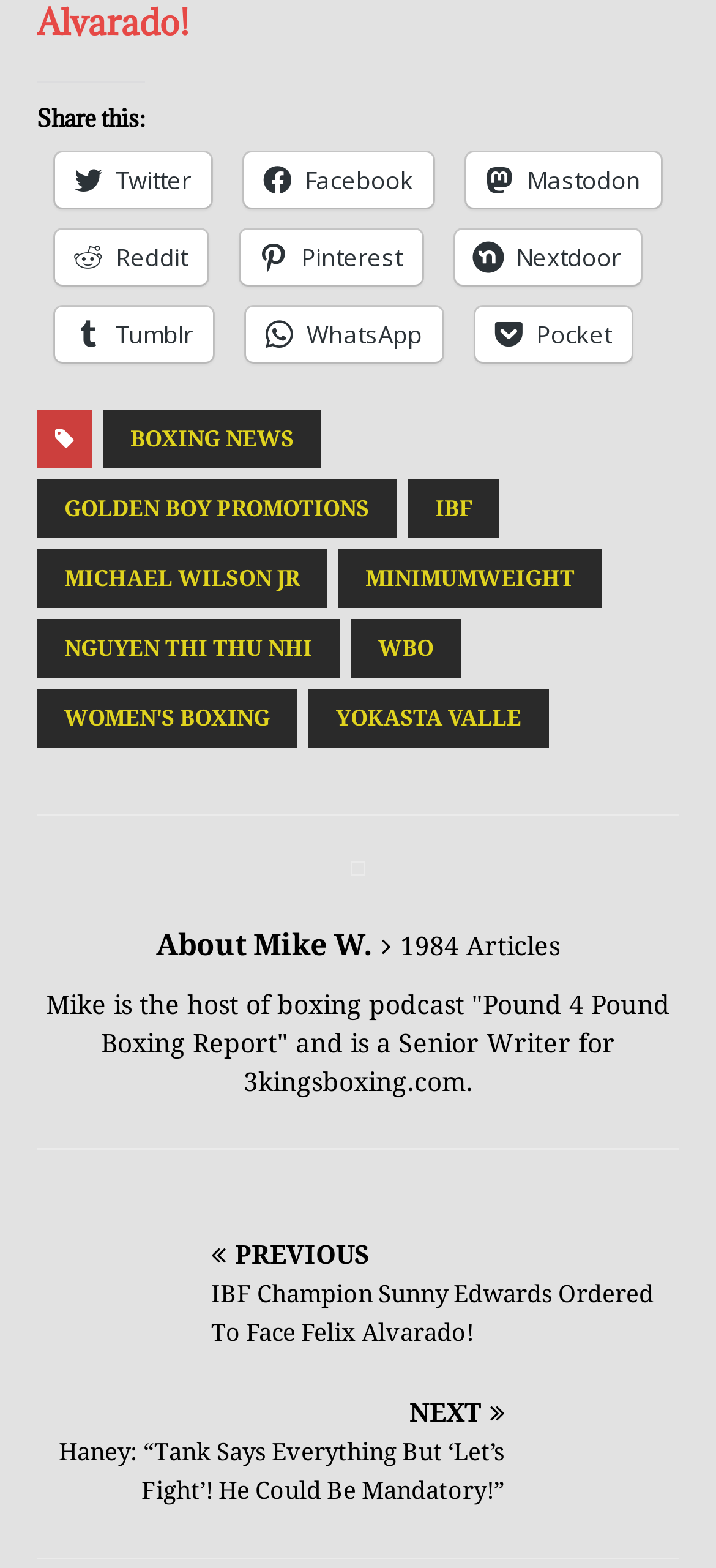Bounding box coordinates are specified in the format (top-left x, top-left y, bottom-right x, bottom-right y). All values are floating point numbers bounded between 0 and 1. Please provide the bounding box coordinate of the region this sentence describes: December 15, 2015

None